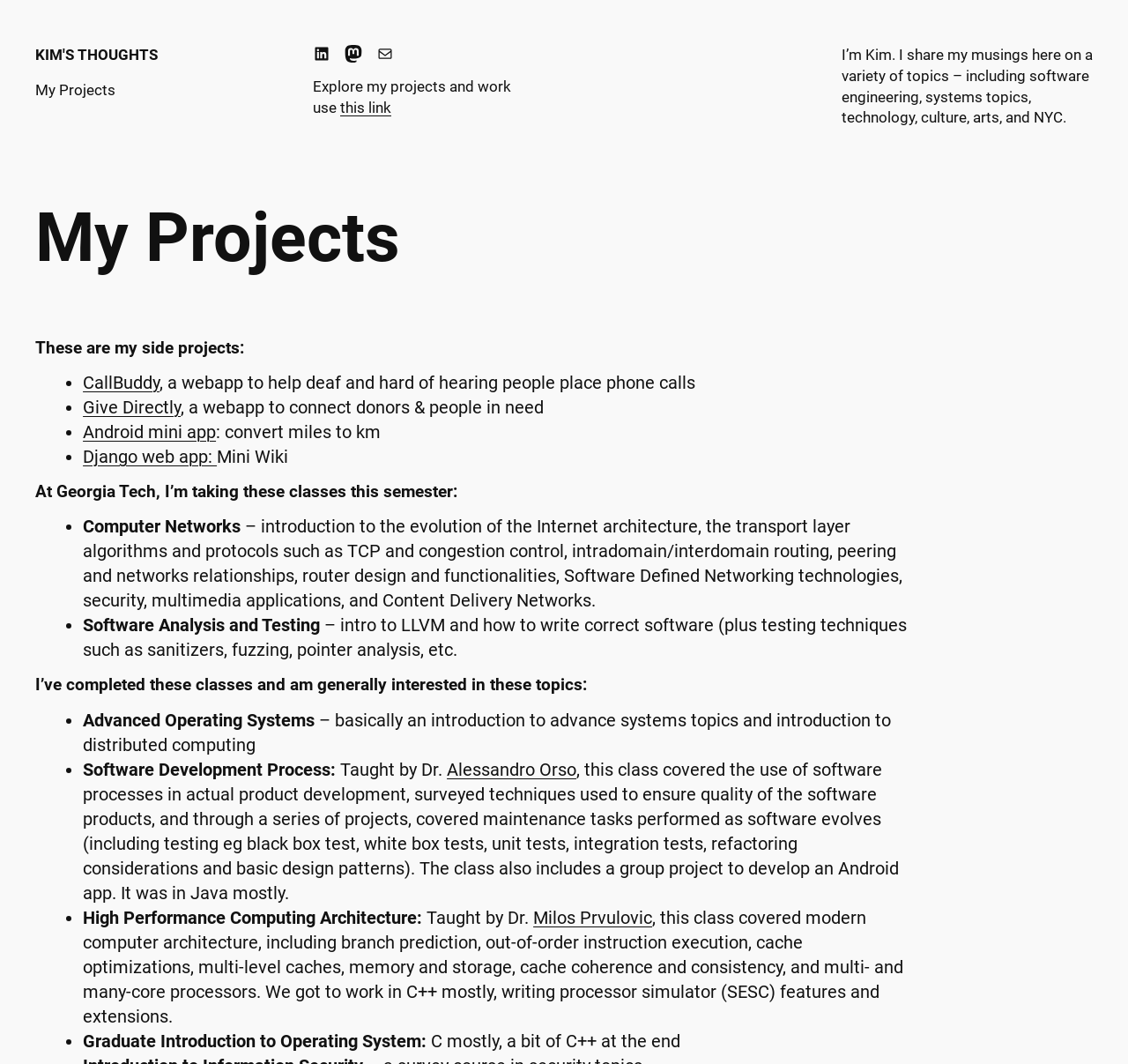Identify the bounding box coordinates of the area you need to click to perform the following instruction: "Visit Kim's LinkedIn profile".

[0.277, 0.042, 0.293, 0.059]